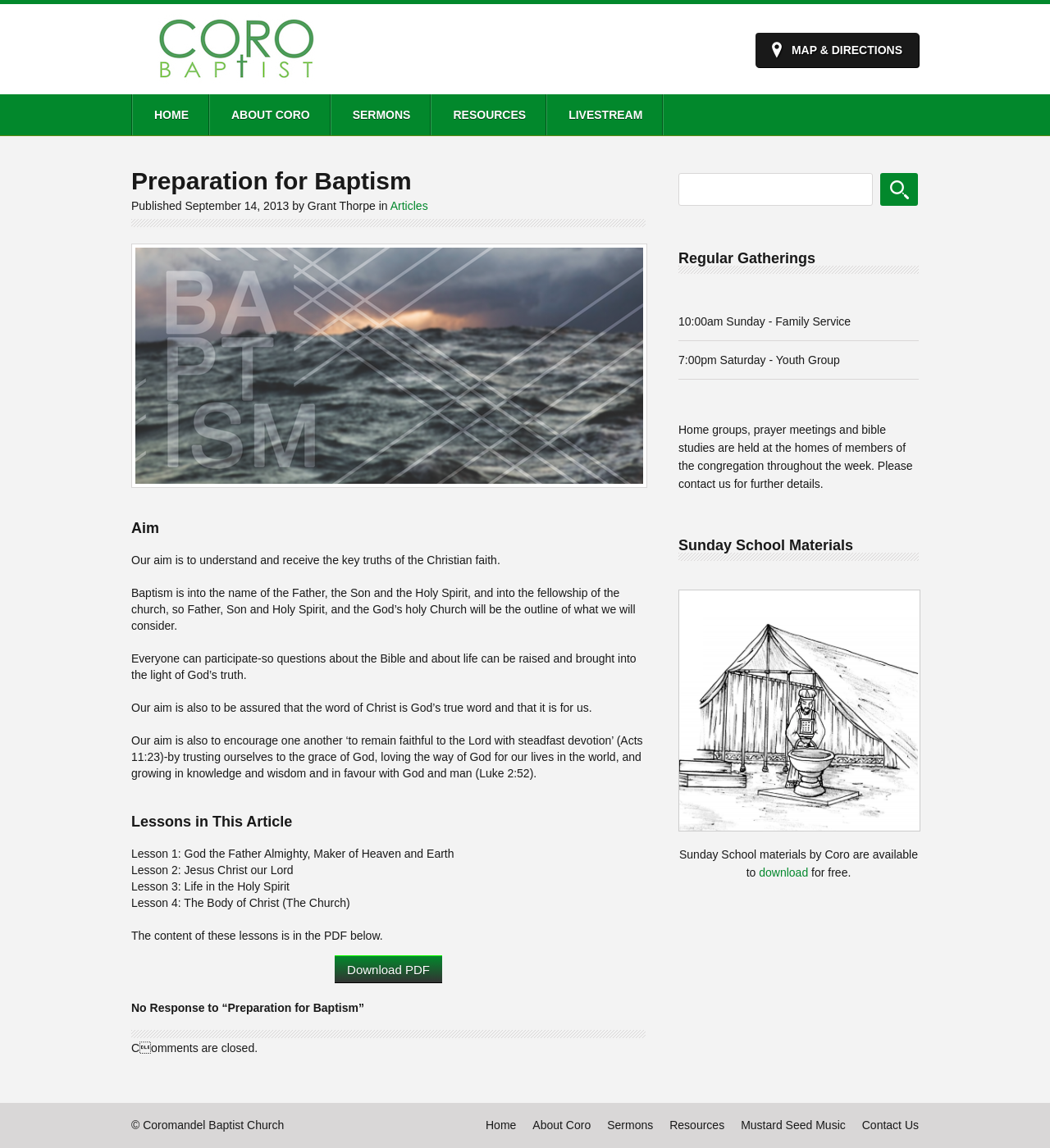Identify the bounding box coordinates of the region that needs to be clicked to carry out this instruction: "Search for something". Provide these coordinates as four float numbers ranging from 0 to 1, i.e., [left, top, right, bottom].

[0.646, 0.151, 0.831, 0.179]